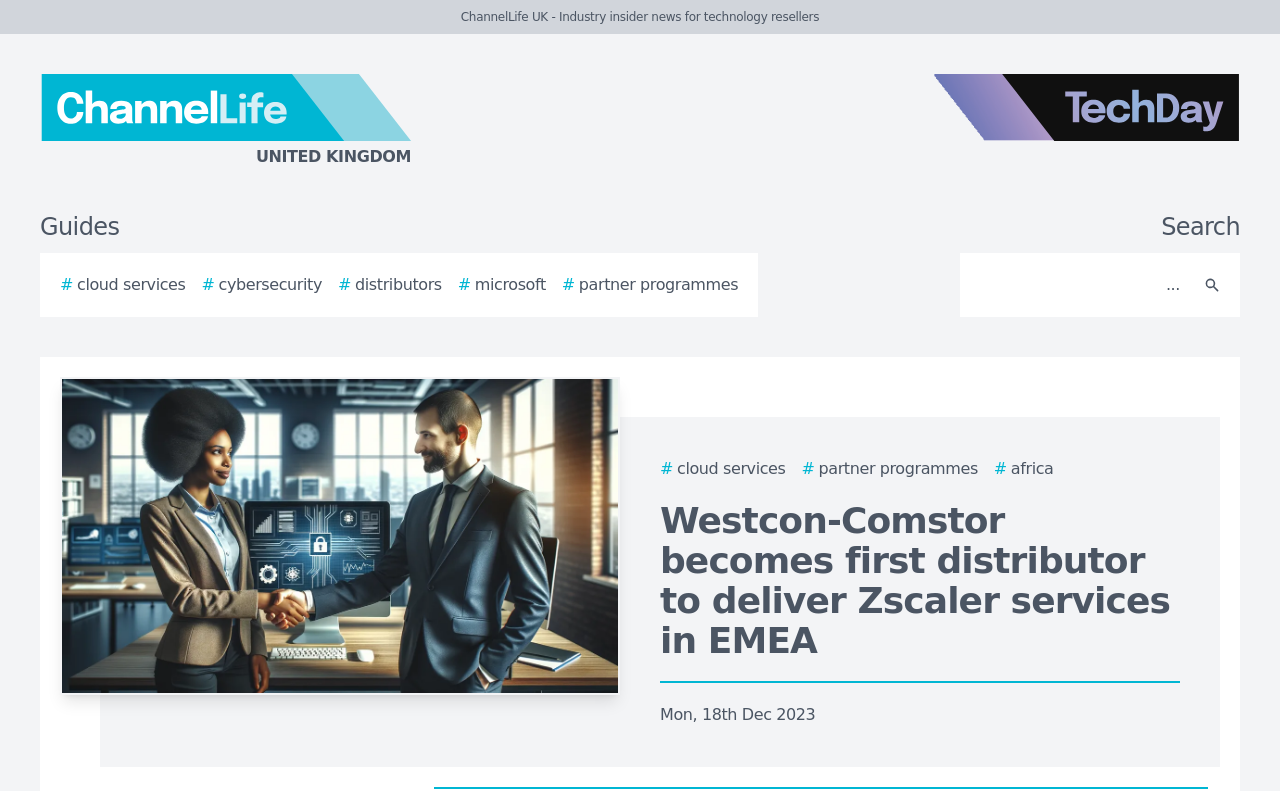What type of services does Zscaler provide?
Please ensure your answer is as detailed and informative as possible.

The webpage mentions 'cloud services' as one of the categories, suggesting that Zscaler provides cloud-based services.